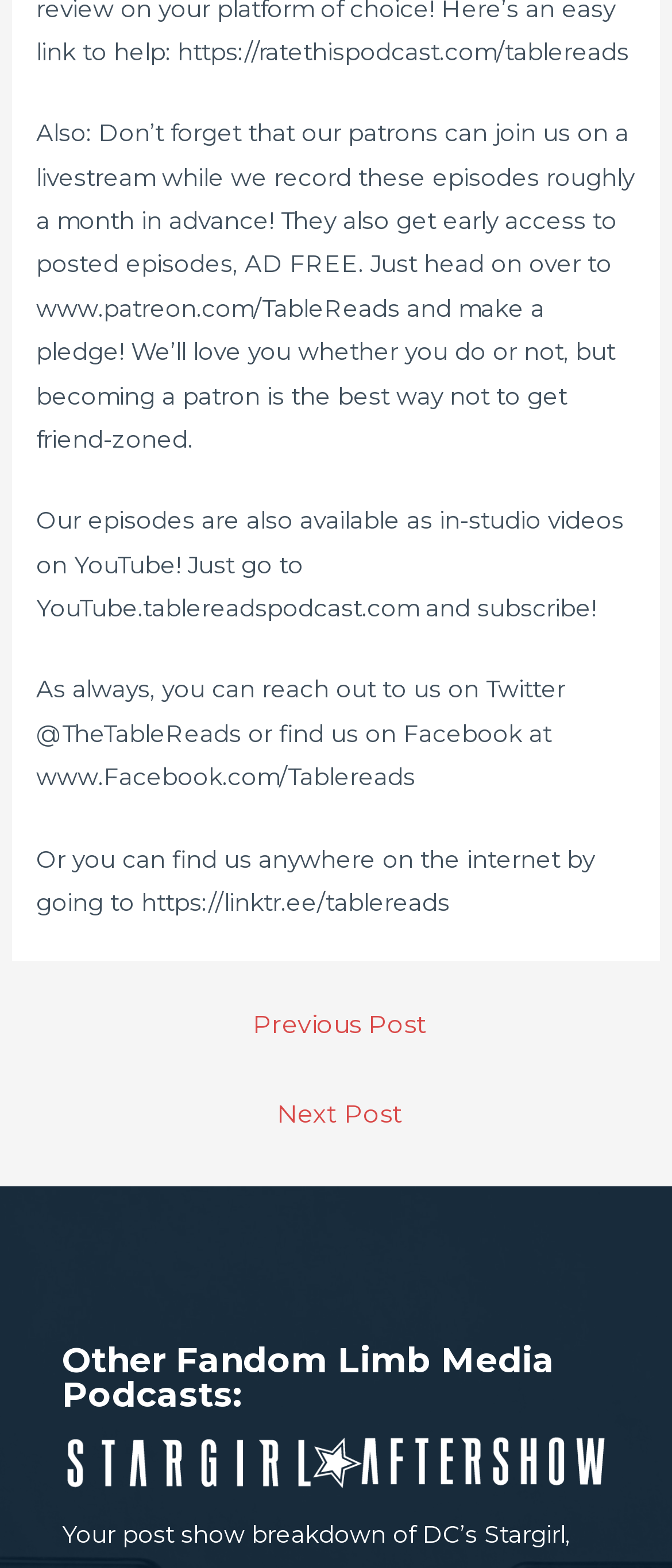Look at the image and answer the question in detail:
What is the name of the podcast's Facebook page?

I found the answer by looking at the link element with the text 'www.Facebook.com/Tablereads' which is located at coordinates [0.054, 0.487, 0.618, 0.504]. This link is likely the Facebook page of the podcast.